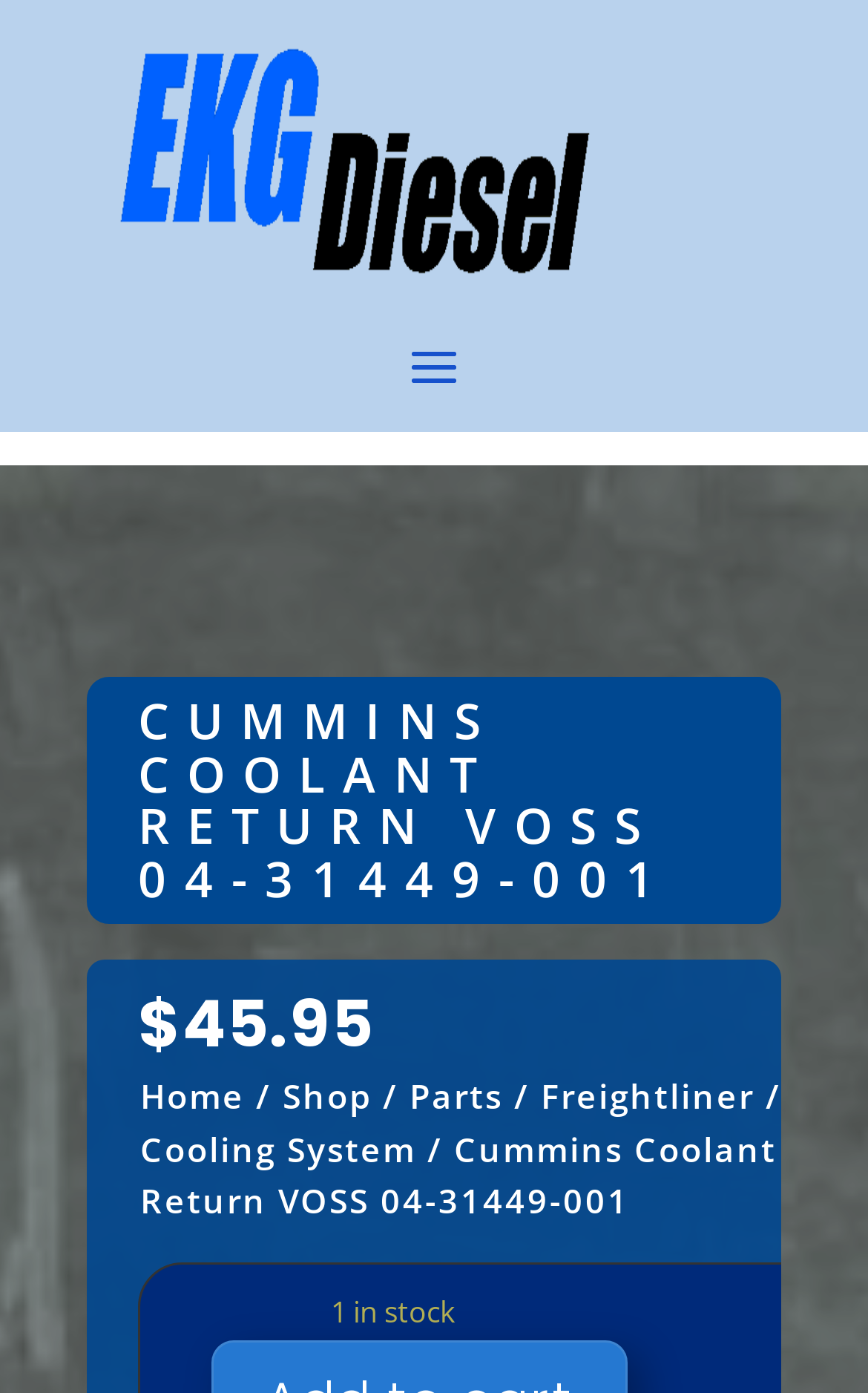Create an in-depth description of the webpage, covering main sections.

The webpage appears to be a product page for a Cummins Coolant Return VOSS 04-31449-001, sold by EKG DIESEL. At the top of the page, there is a large image taking up most of the width, showcasing the product. Below the image, the product title "CUMMINS COOLANT RETURN VOSS 04-31449-001" is prominently displayed.

To the right of the product title, the price "$45.95" is shown. Above the price, there is a breadcrumb navigation menu that allows users to navigate back to the home page, shop, parts, Freightliner, and cooling system categories. The breadcrumb menu is divided by forward slashes, indicating the hierarchical structure of the categories.

At the very bottom of the page, there is a notice indicating that the product is "1 in stock". Overall, the webpage has a simple and clean layout, with a focus on showcasing the product and providing easy navigation to related categories.